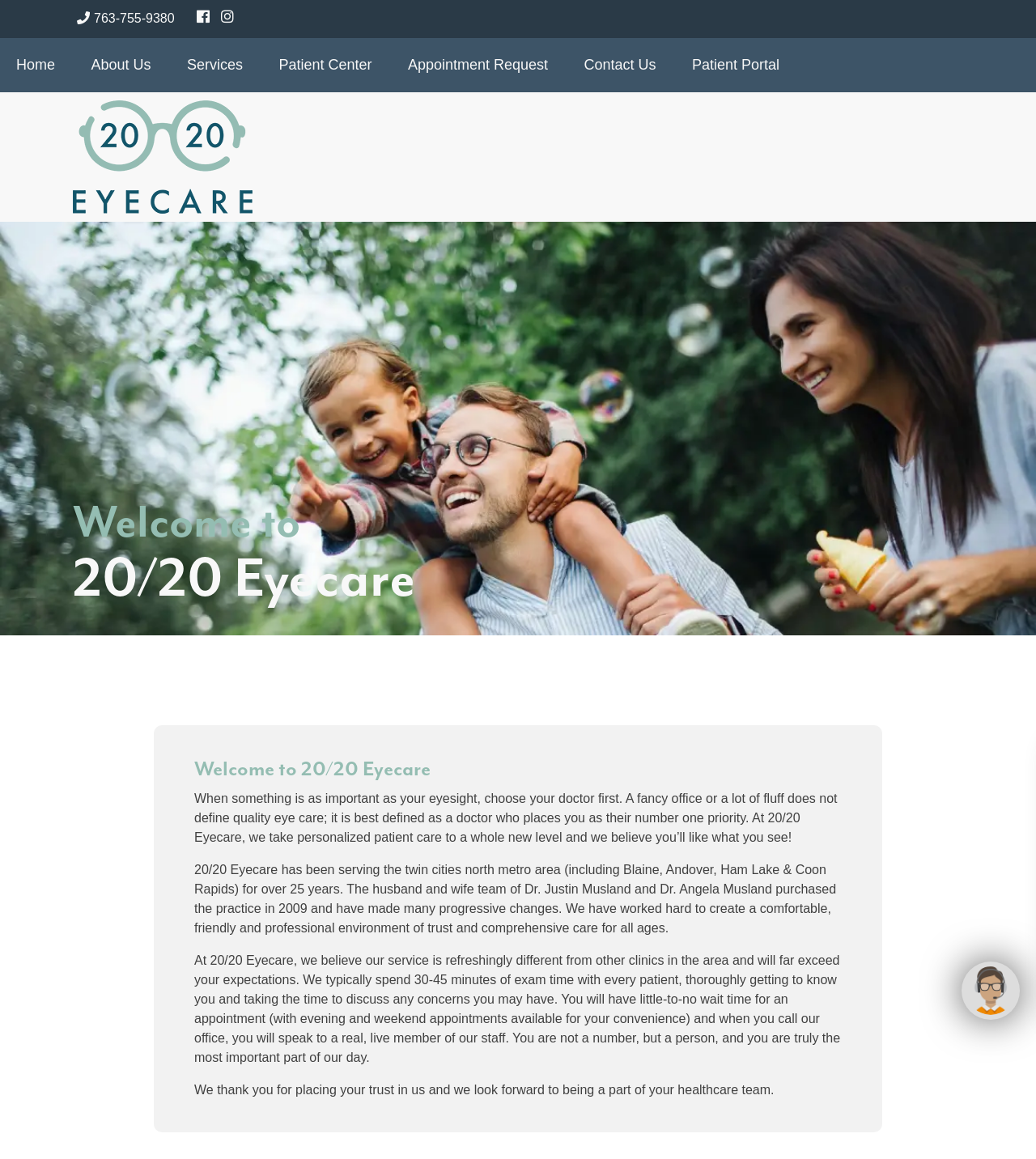Locate the headline of the webpage and generate its content.

Welcome to
20/20 Eyecare